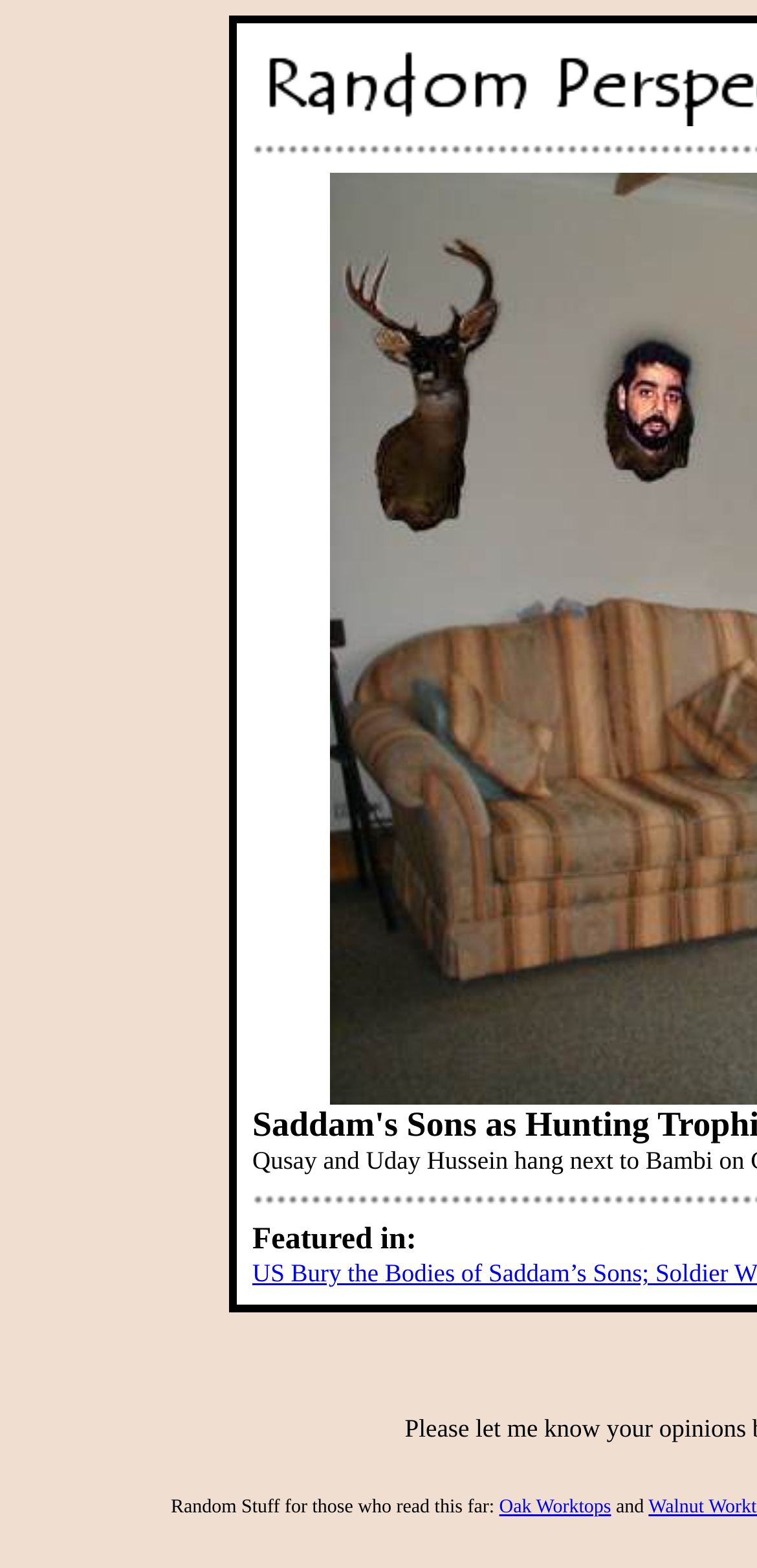Find the bounding box coordinates for the element described here: "Oak Worktops".

[0.659, 0.955, 0.807, 0.968]